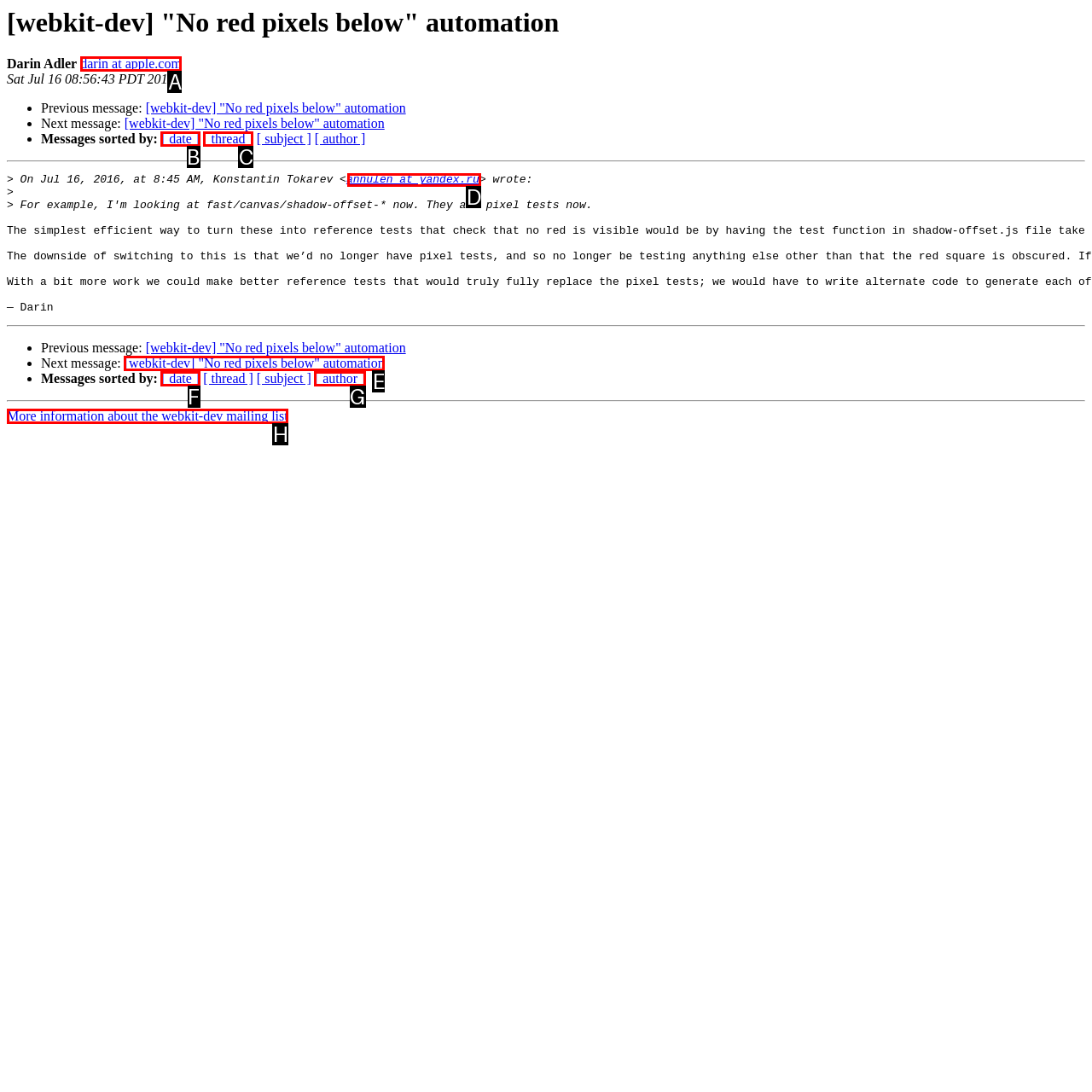Find the option that aligns with: [ date ]
Provide the letter of the corresponding option.

B